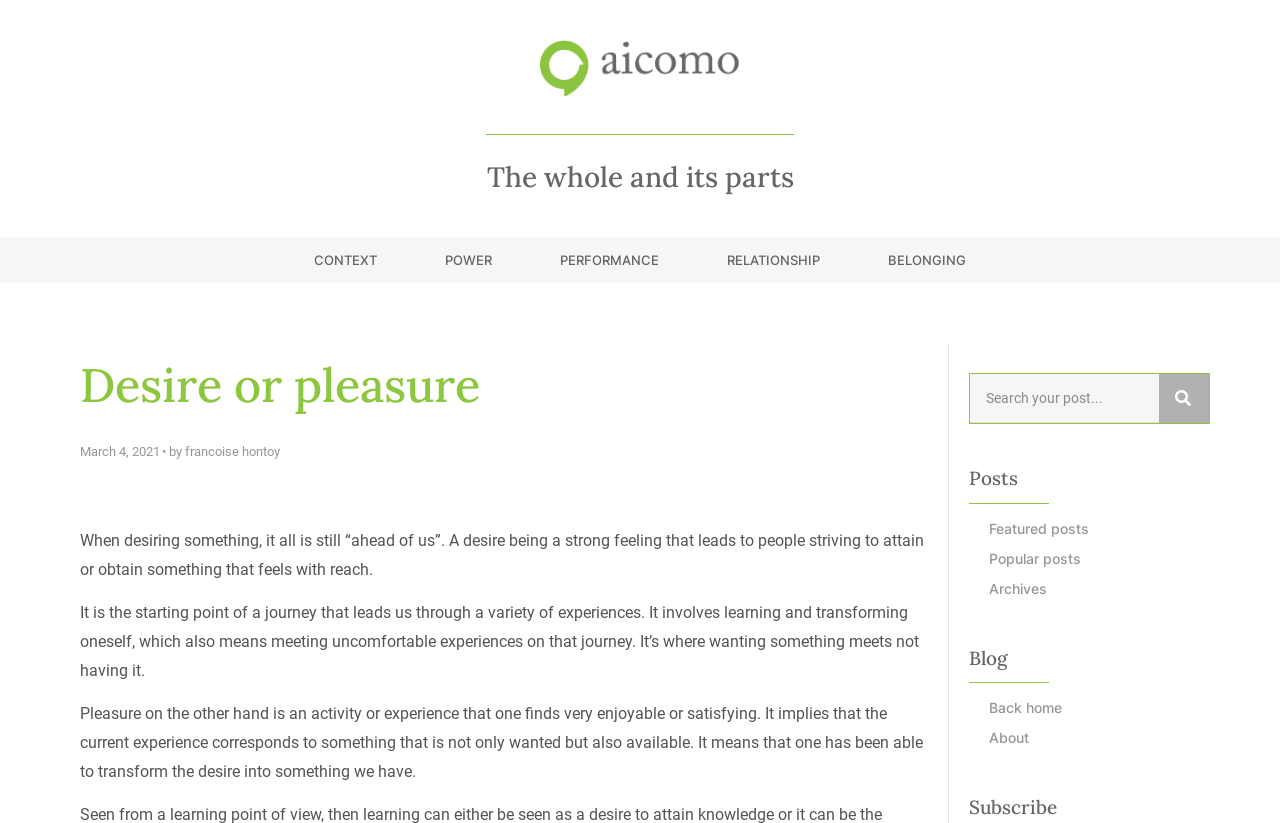Bounding box coordinates are given in the format (top-left x, top-left y, bottom-right x, bottom-right y). All values should be floating point numbers between 0 and 1. Provide the bounding box coordinate for the UI element described as: Back home

[0.757, 0.842, 0.945, 0.879]